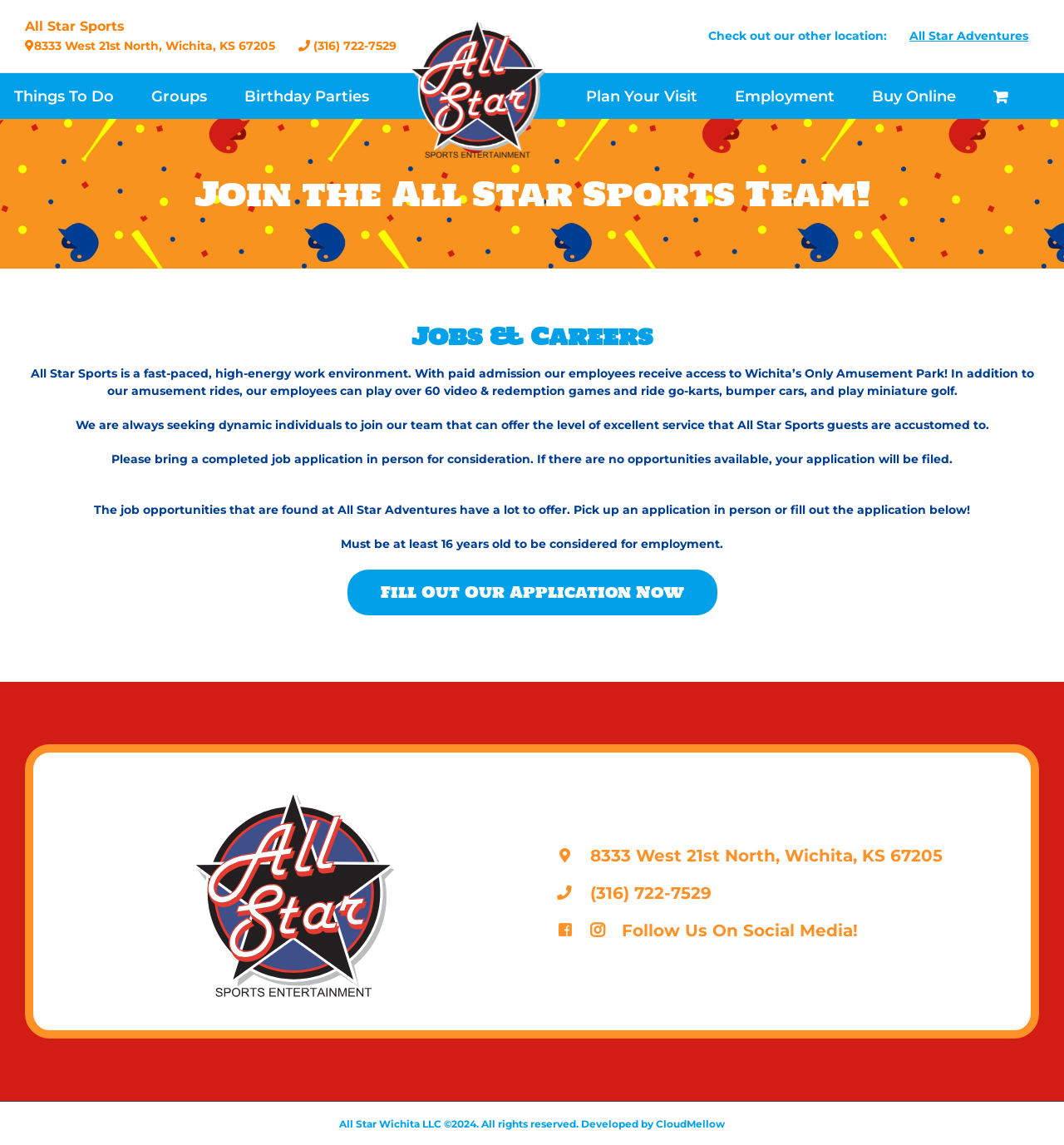Find the bounding box coordinates of the element to click in order to complete the given instruction: "View job opportunities."

[0.691, 0.058, 0.784, 0.108]